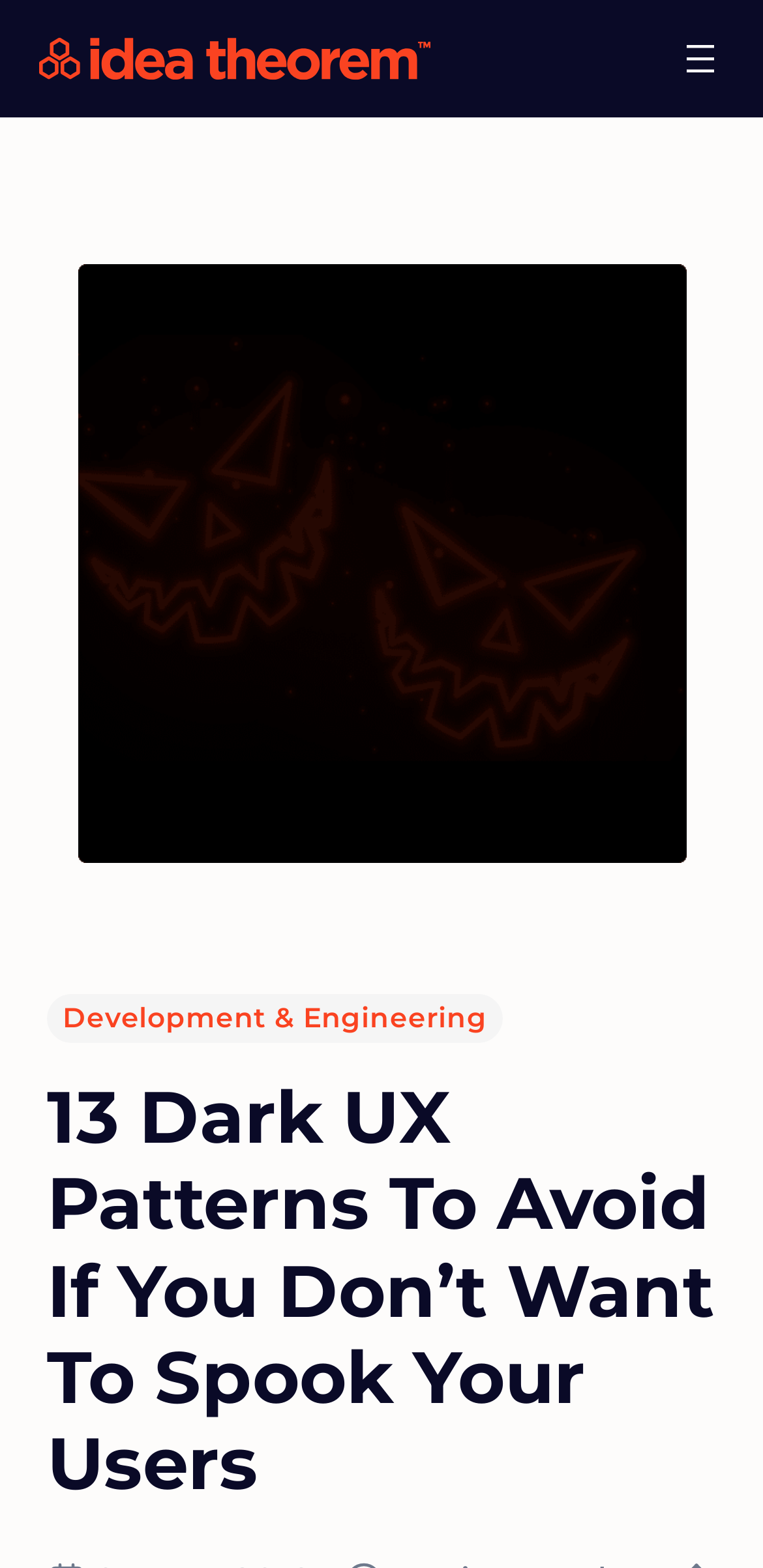How many navigation links are there?
Carefully examine the image and provide a detailed answer to the question.

I can see two navigation links, one is 'Mobile Menu' and the other is 'Development & Engineering'. The 'Mobile Menu' is a dropdown menu, and 'Development & Engineering' is a separate link.